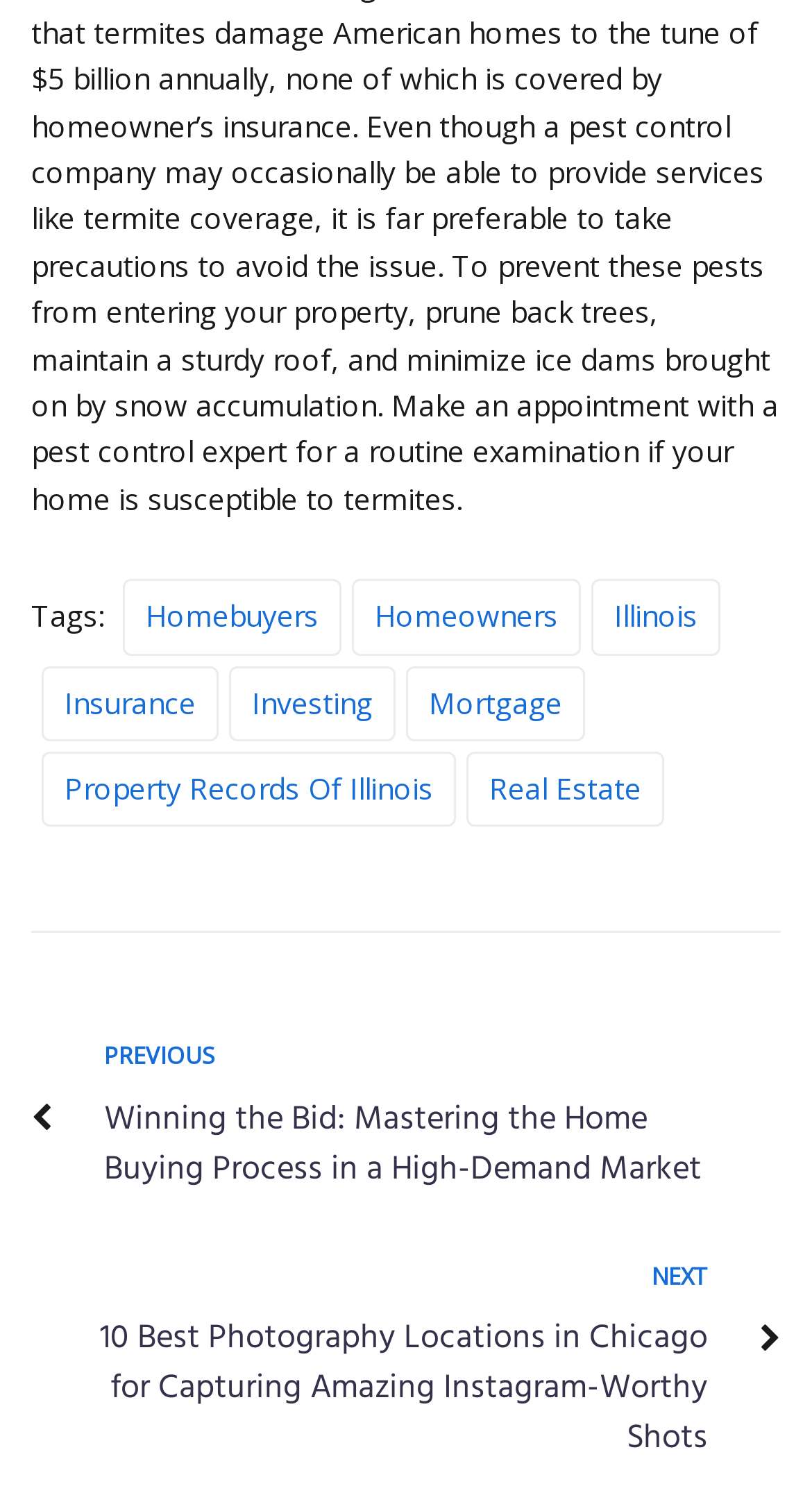Find the bounding box coordinates of the clickable area that will achieve the following instruction: "Learn more about Ancient Arts Yarn".

None